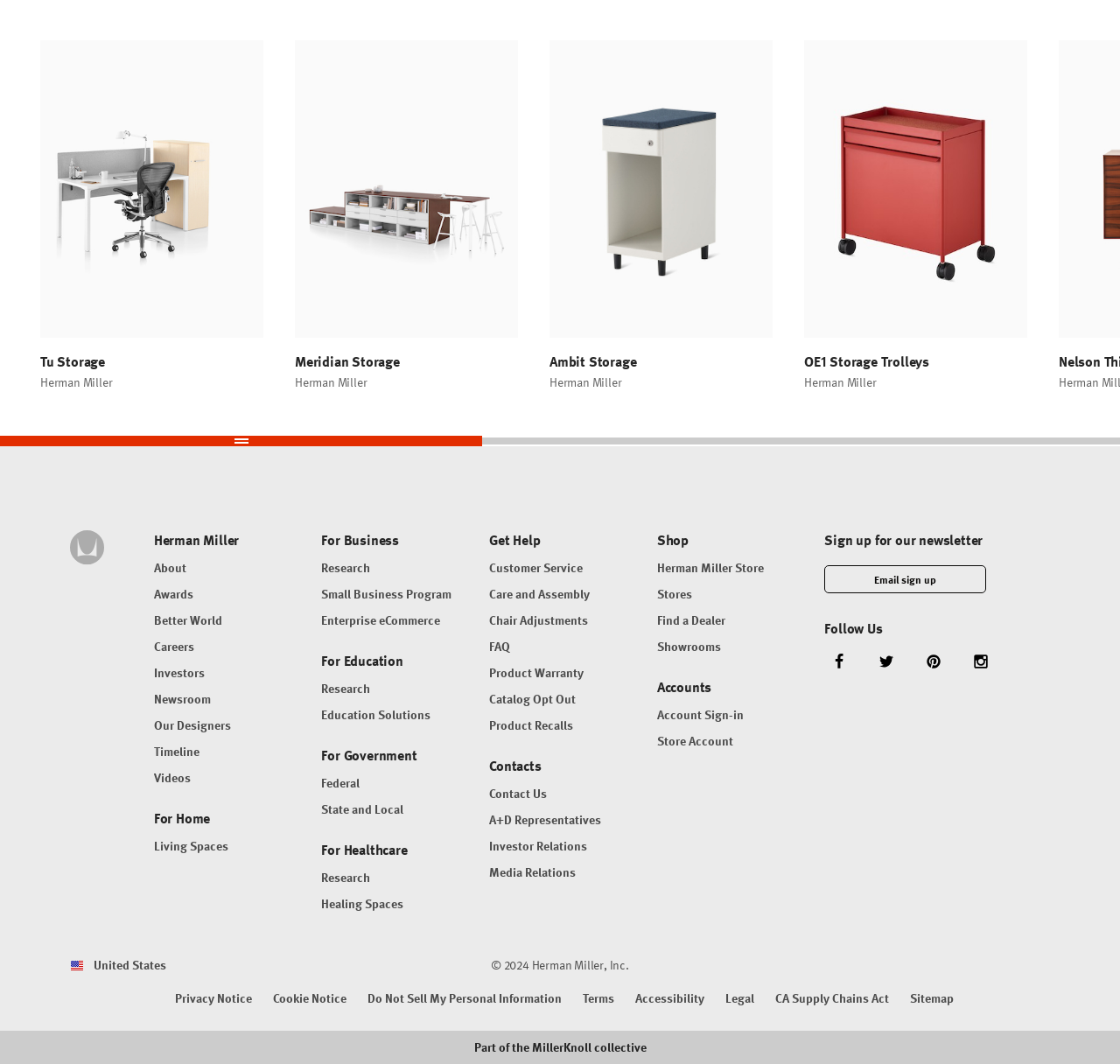Use a single word or phrase to answer the question: 
How can I contact Herman Miller?

Contact Us